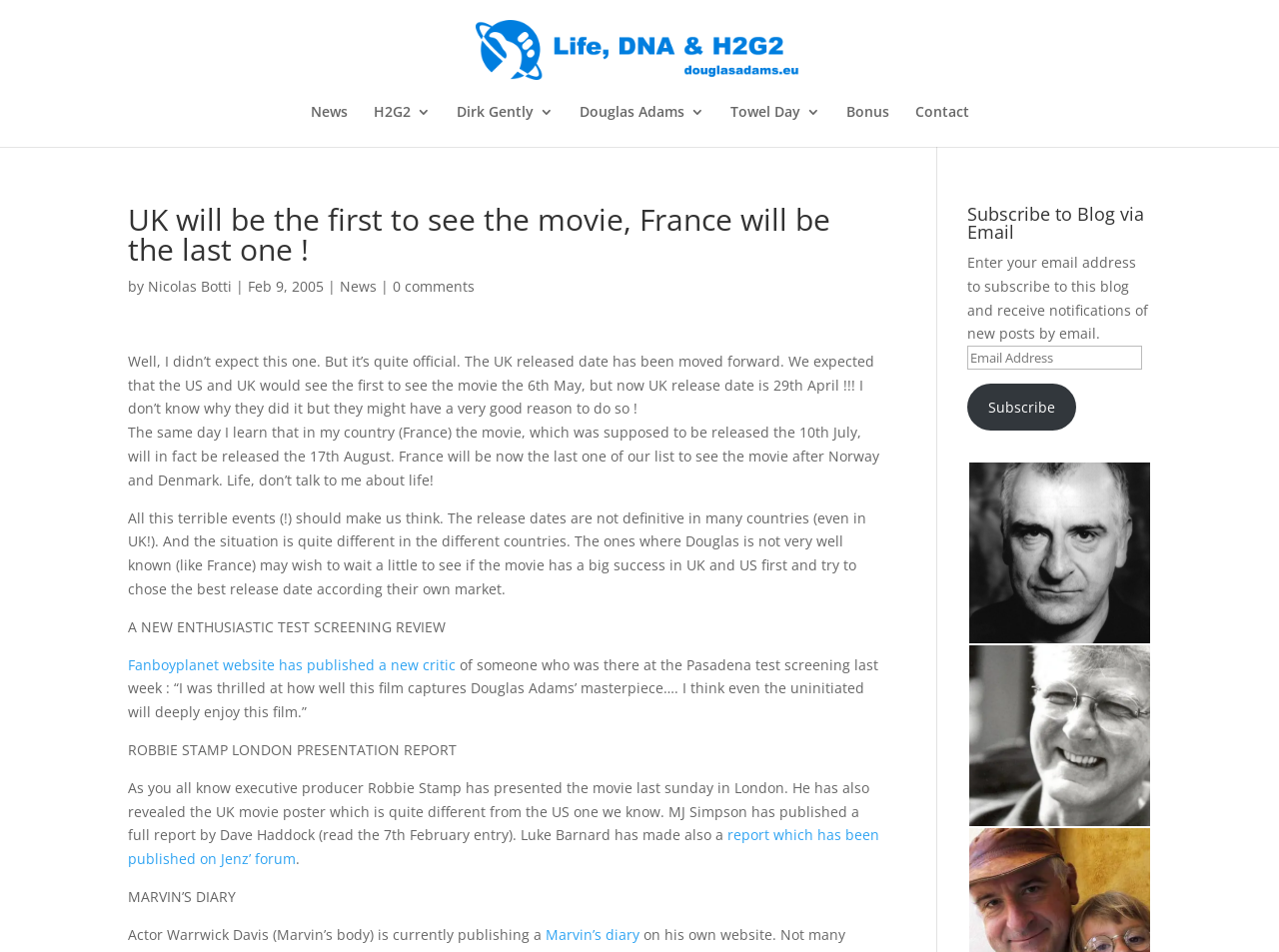From the details in the image, provide a thorough response to the question: What is the new UK release date of the movie?

The answer can be found in the first paragraph of the article, where it is stated that 'The UK released date has been moved forward... now UK release date is 29th April!!!'.